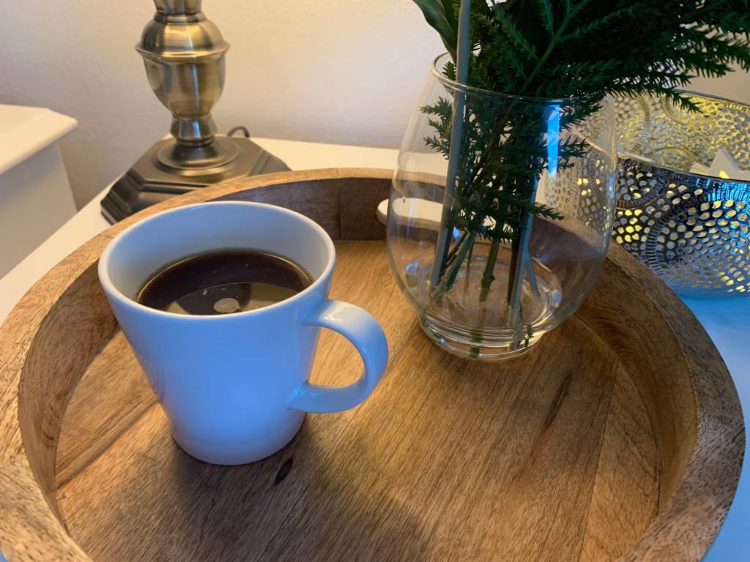Give an in-depth description of the image.

The image showcases a serene coffee moment, featuring a steaming cup of bold coffee positioned on a natural wooden tray. The coffee, dark and rich, is served in a simple white ceramic mug that highlights its depth. Beside the mug, a clear glass vase holds vibrant greenery, adding a touch of freshness and life to the scene. The background hints at a cozy indoor setting, complemented by a stylish lamp and decorative accents nearby. This composition not only emphasizes the appeal of a robust coffee experience but also creates an inviting atmosphere perfect for relaxation or contemplation.